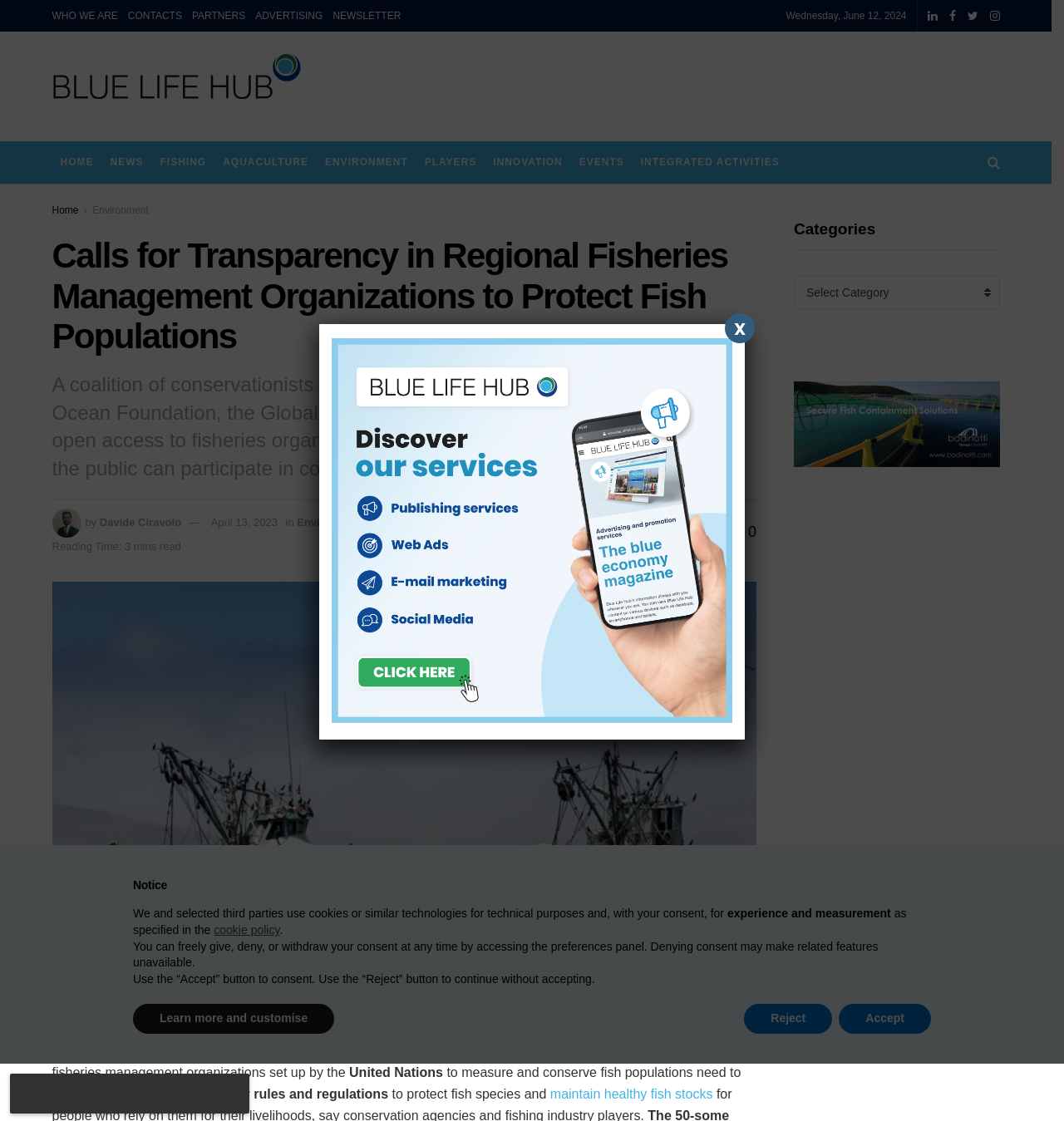Please provide the bounding box coordinate of the region that matches the element description: 0. Coordinates should be in the format (top-left x, top-left y, bottom-right x, bottom-right y) and all values should be between 0 and 1.

[0.684, 0.467, 0.711, 0.482]